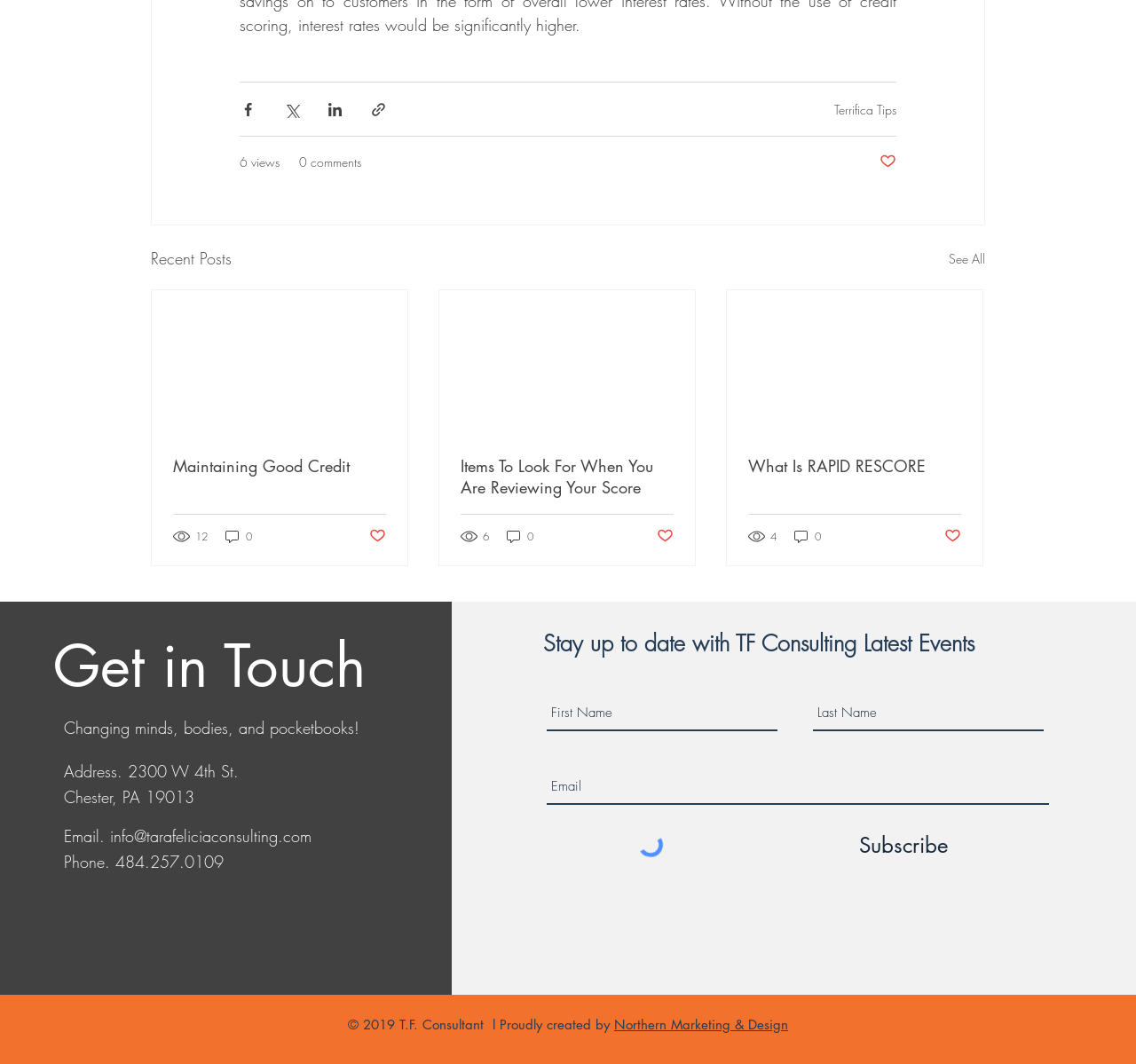What is the name of the company that created the website?
Based on the screenshot, answer the question with a single word or phrase.

Northern Marketing & Design